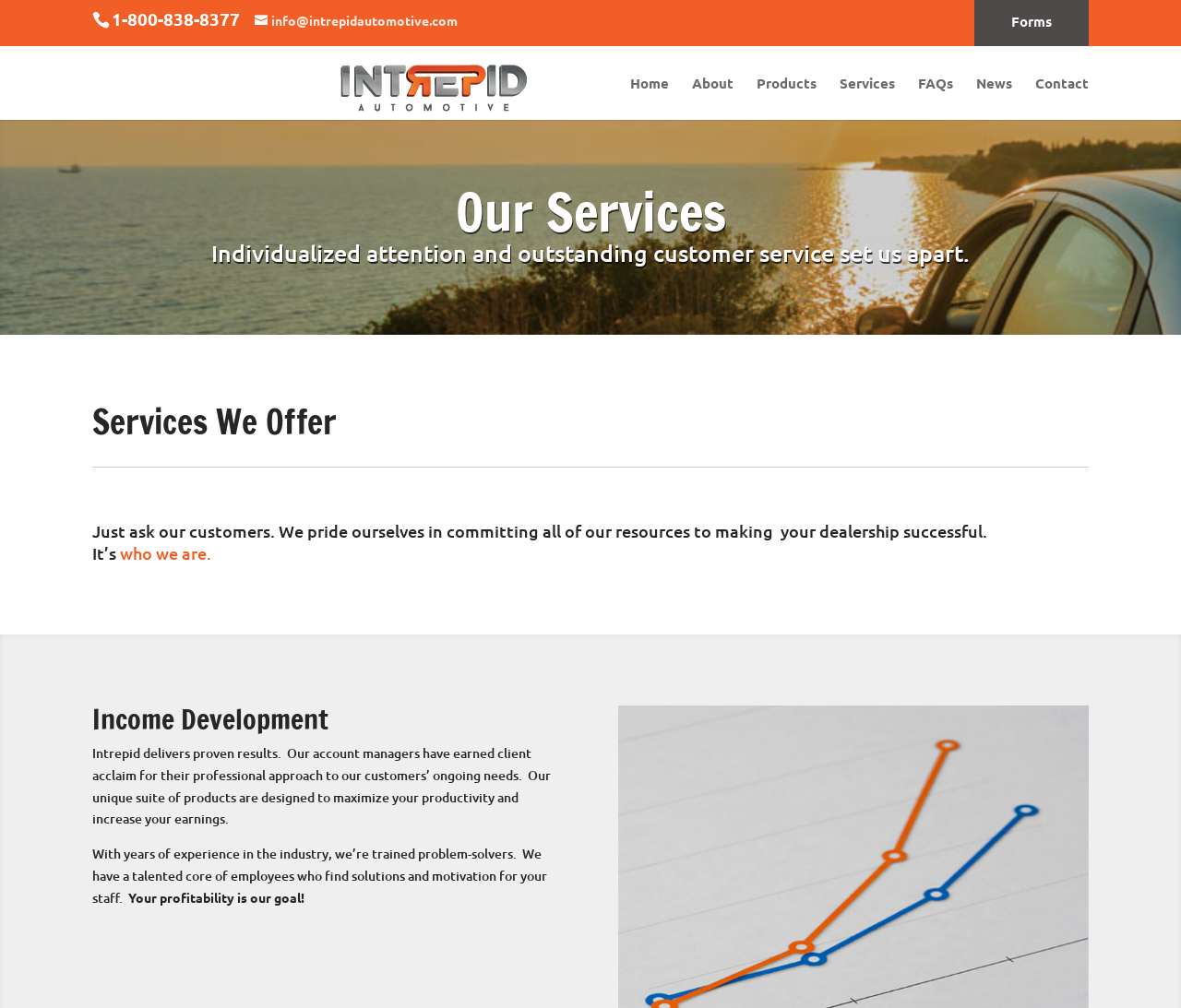Respond to the following question with a brief word or phrase:
What sets Intrepid Automotive apart from others?

Individualized attention and customer service